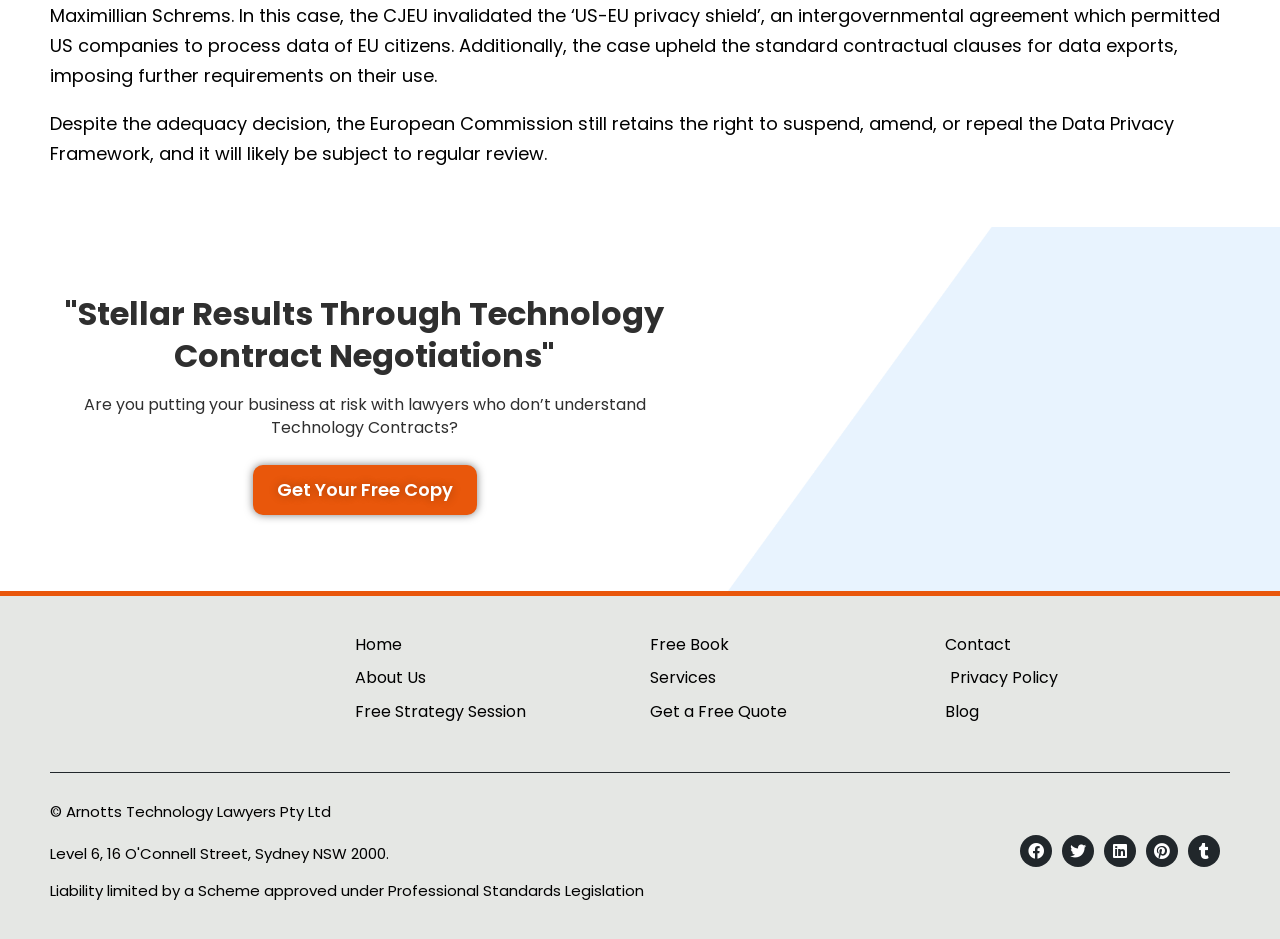Find the bounding box coordinates of the clickable area that will achieve the following instruction: "Follow Arnotts Technology Lawyers on Facebook".

[0.796, 0.889, 0.821, 0.923]